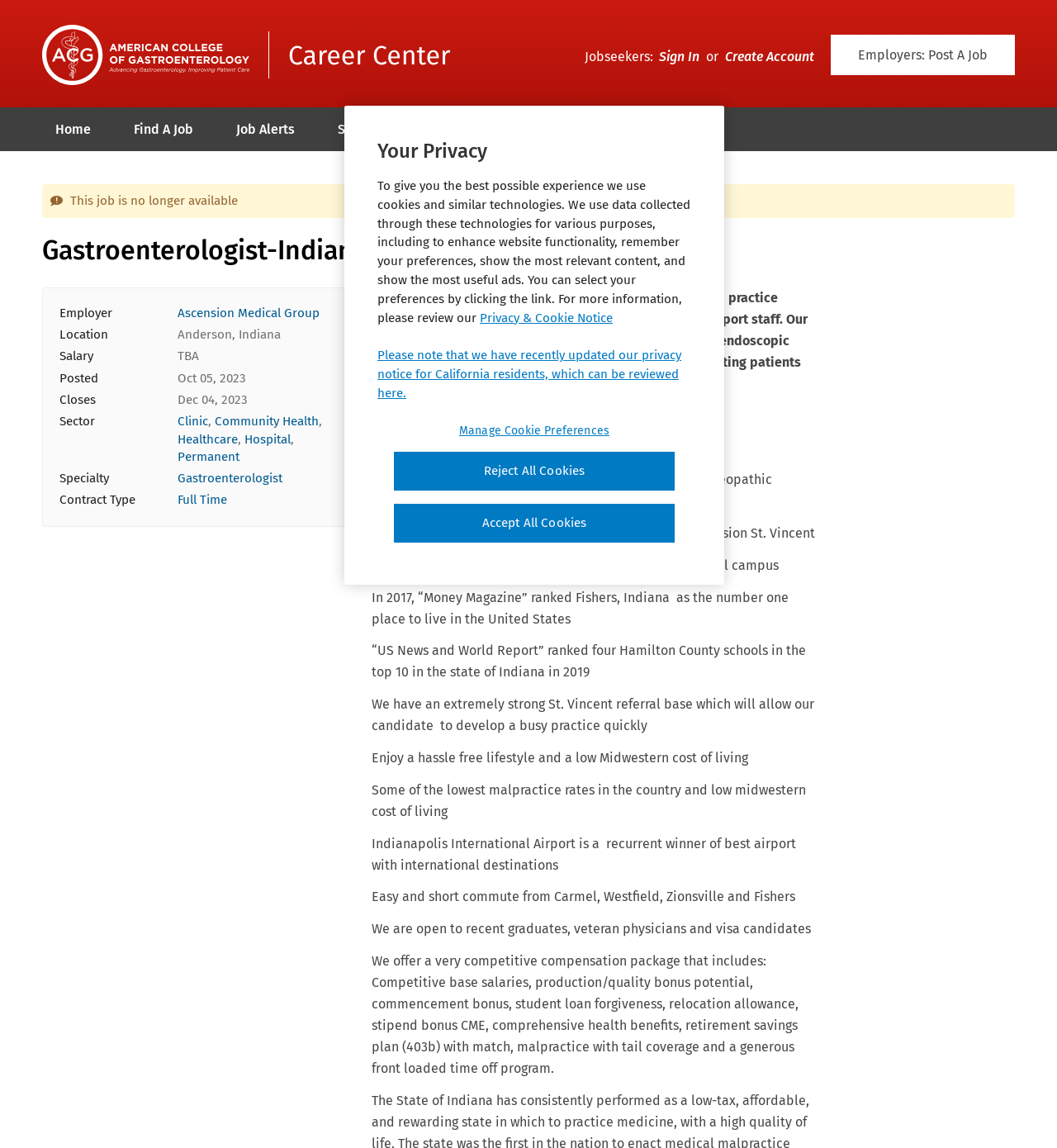Please locate the bounding box coordinates of the region I need to click to follow this instruction: "View job details of Gastroenterologist-Indiana".

[0.04, 0.205, 0.773, 0.232]